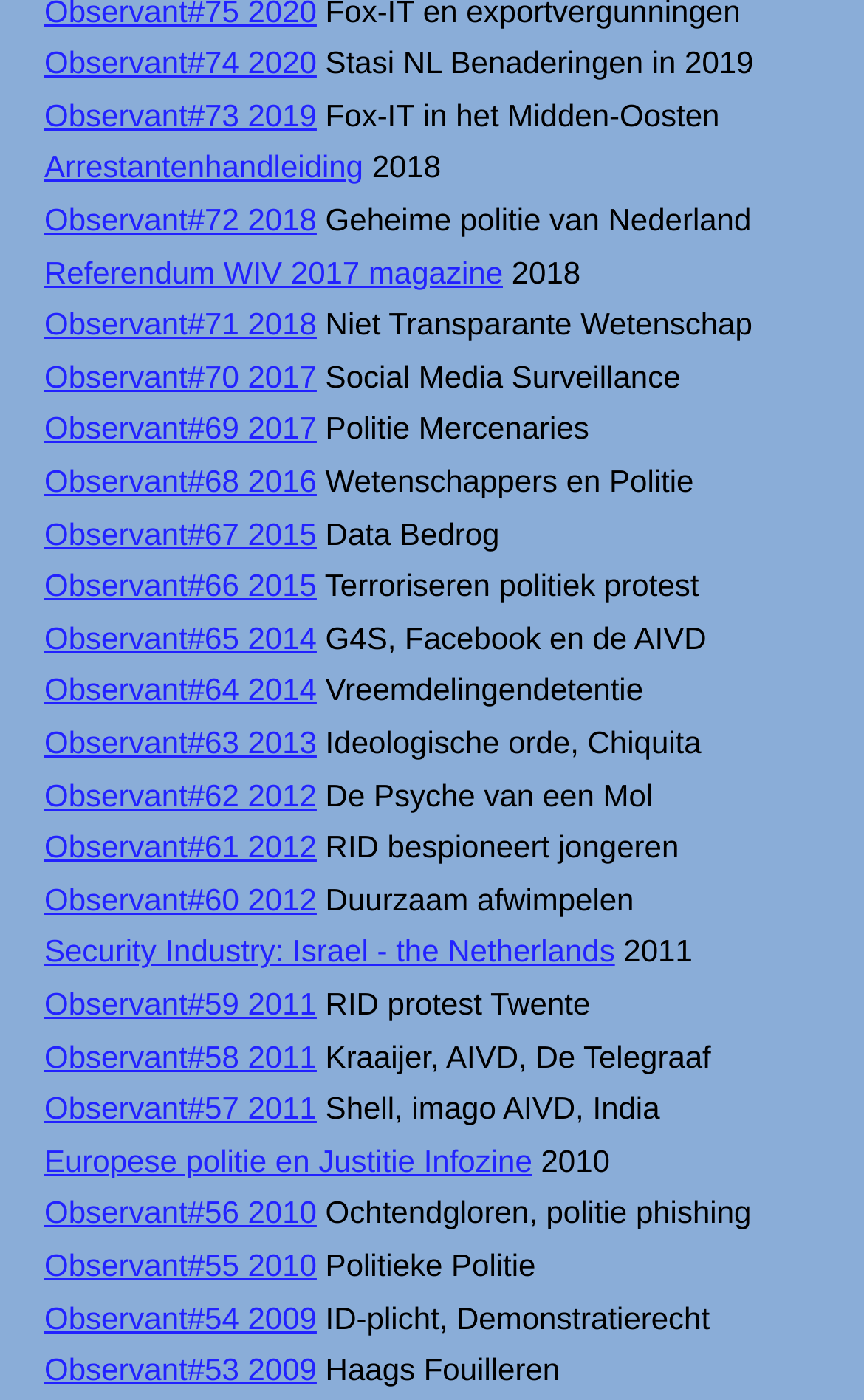Determine the bounding box coordinates of the region to click in order to accomplish the following instruction: "Learn about Fox-IT in het Midden-Oosten". Provide the coordinates as four float numbers between 0 and 1, specifically [left, top, right, bottom].

[0.367, 0.069, 0.833, 0.095]